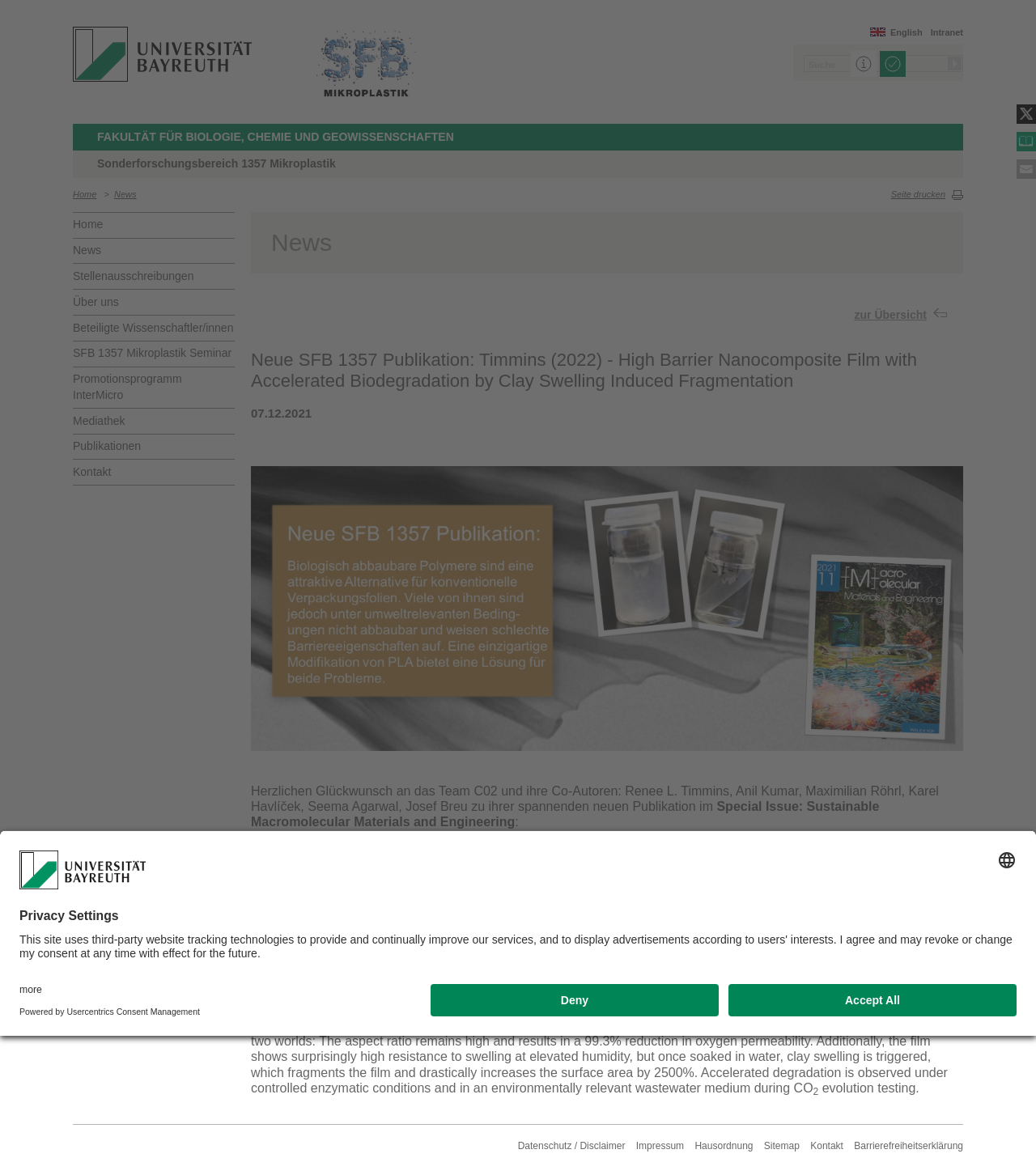Determine the bounding box coordinates of the target area to click to execute the following instruction: "Read the news."

[0.262, 0.194, 0.91, 0.219]